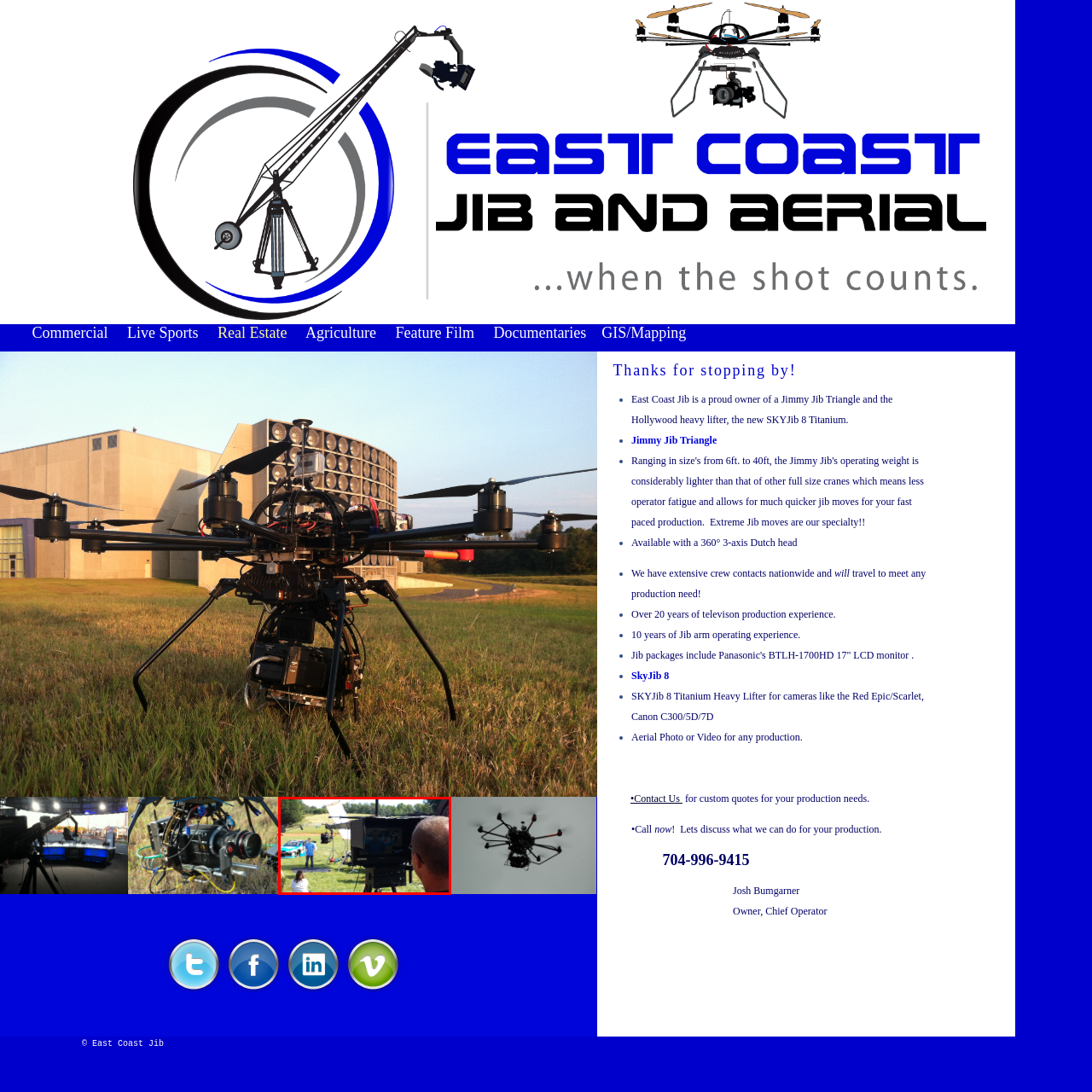What is the talent doing in the scene?
Focus on the area marked by the red bounding box and respond to the question with as much detail as possible.

The caption states that the talent is 'engaging in a presentation or interview' in front of the camera, suggesting that they are speaking or performing in some way.